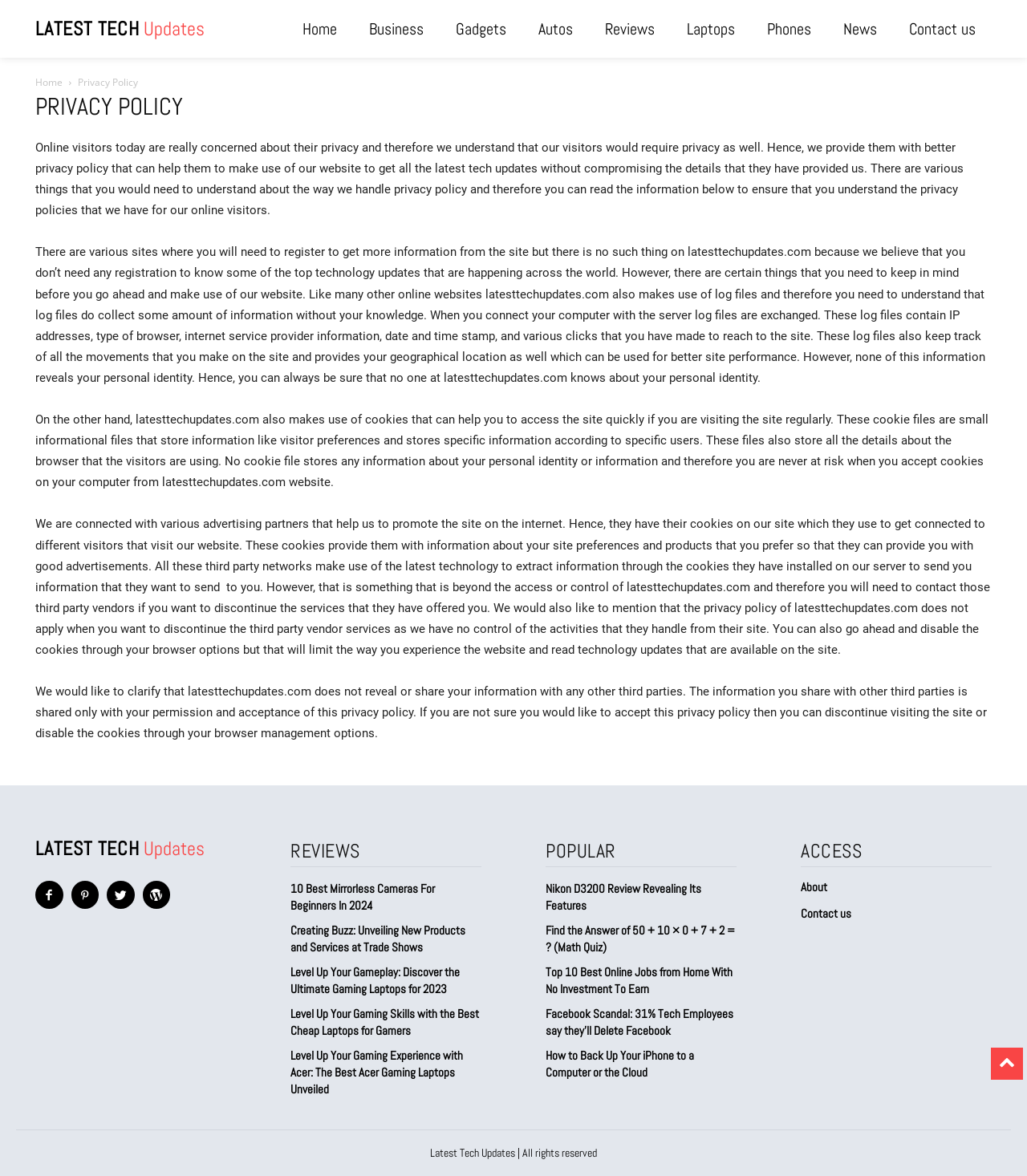Articulate a detailed summary of the webpage's content and design.

The webpage is about the privacy policy of Latest Tech Updates, a technology news website. At the top, there is a navigation menu with links to various sections, including Home, Business, Gadgets, Autos, Reviews, Laptops, Phones, News, and Contact us. Below the navigation menu, there is a heading "PRIVACY POLICY" followed by a paragraph explaining the website's commitment to protecting users' privacy.

The main content of the webpage is divided into several sections, each explaining a different aspect of the website's privacy policy. The sections are separated by headings, and each section contains a block of text explaining the website's practices regarding user data, log files, cookies, and advertising partners.

On the right side of the webpage, there is a list of popular articles and reviews, including "10 Best Mirrorless Cameras For Beginners In 2024", "Level Up Your Gameplay: Discover the Ultimate Gaming Laptops for 2023", and "Nikon D3200 Review Revealing Its Features". Each article is represented by a heading and a link to the full article.

At the bottom of the webpage, there is a footer section with links to About and Contact us pages, as well as a copyright notice stating "Latest Tech Updates | All rights reserved".